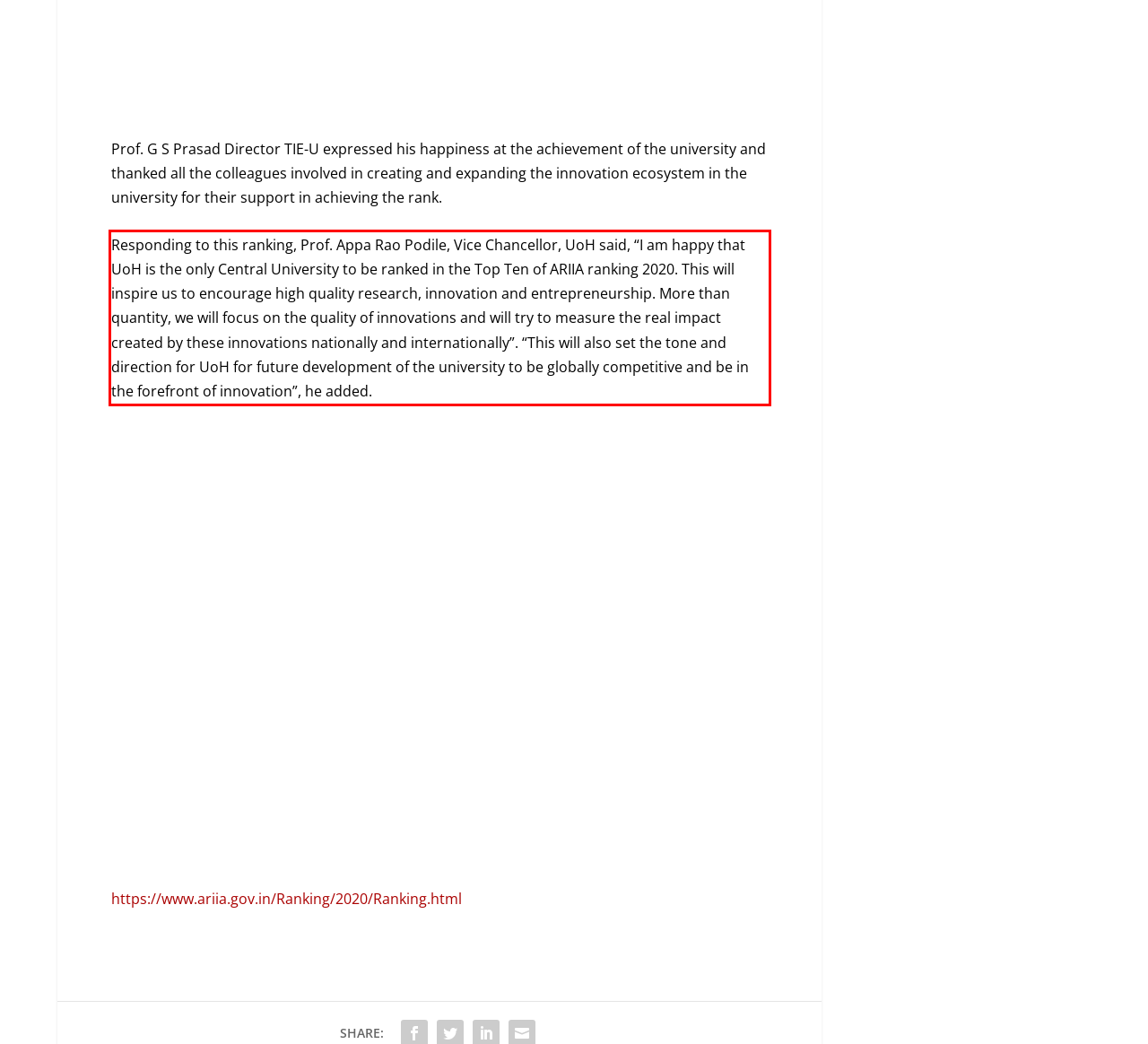Given a webpage screenshot with a red bounding box, perform OCR to read and deliver the text enclosed by the red bounding box.

Responding to this ranking, Prof. Appa Rao Podile, Vice Chancellor, UoH said, “I am happy that UoH is the only Central University to be ranked in the Top Ten of ARIIA ranking 2020. This will inspire us to encourage high quality research, innovation and entrepreneurship. More than quantity, we will focus on the quality of innovations and will try to measure the real impact created by these innovations nationally and internationally”. “This will also set the tone and direction for UoH for future development of the university to be globally competitive and be in the forefront of innovation”, he added.